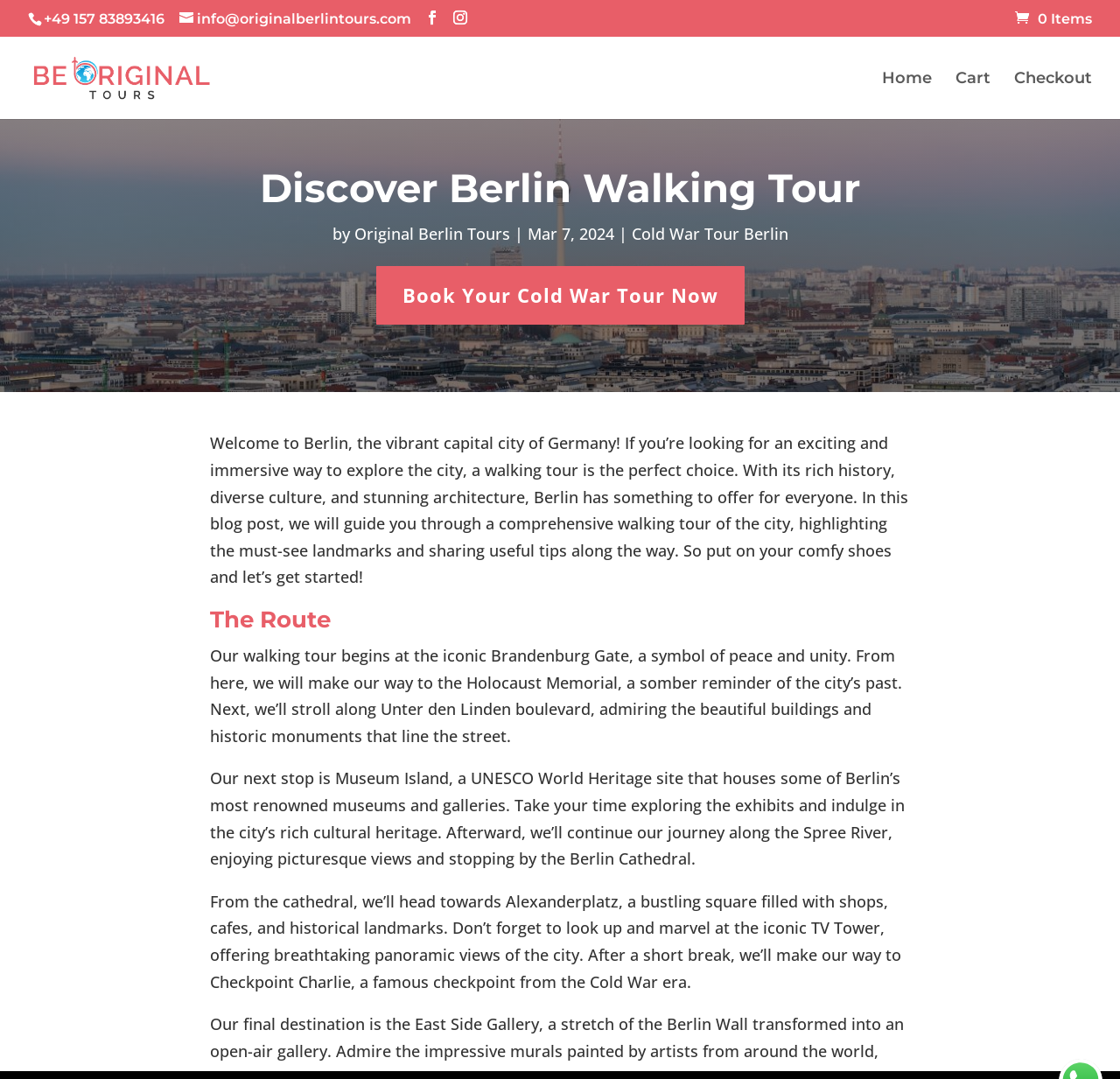Explain the webpage in detail.

The webpage is about a walking tour in Berlin, Germany. At the top left corner, there is a phone number "+49 157 83893416" and an email address "info@originalberlintours.com" with an information icon. Next to it, there are two social media icons. On the top right corner, there is a navigation menu with links to "Items", "Home", "Cart", and "Checkout".

Below the navigation menu, there is a prominent link to "Cold War Berlin Wall Tour" with an associated image. The main content of the webpage is divided into sections. The first section is headed by "Discover Berlin Walking Tour" and has a subheading "by Original Berlin Tours" with a date "Mar 7, 2024". There is a call-to-action link "Book Your Cold War Tour Now" below it.

The main content of the webpage is a blog post that welcomes readers to Berlin and introduces a walking tour of the city. The post is divided into sections, including an introduction, "The Route", and descriptions of various landmarks and attractions. The introduction provides an overview of Berlin's history, culture, and architecture, and invites readers to join the walking tour.

The "The Route" section describes the walking tour in detail, starting from the Brandenburg Gate and moving on to the Holocaust Memorial, Unter den Linden boulevard, Museum Island, the Spree River, Berlin Cathedral, Alexanderplatz, and Checkpoint Charlie. The text provides a descriptive and immersive guide to the city's landmarks and attractions.